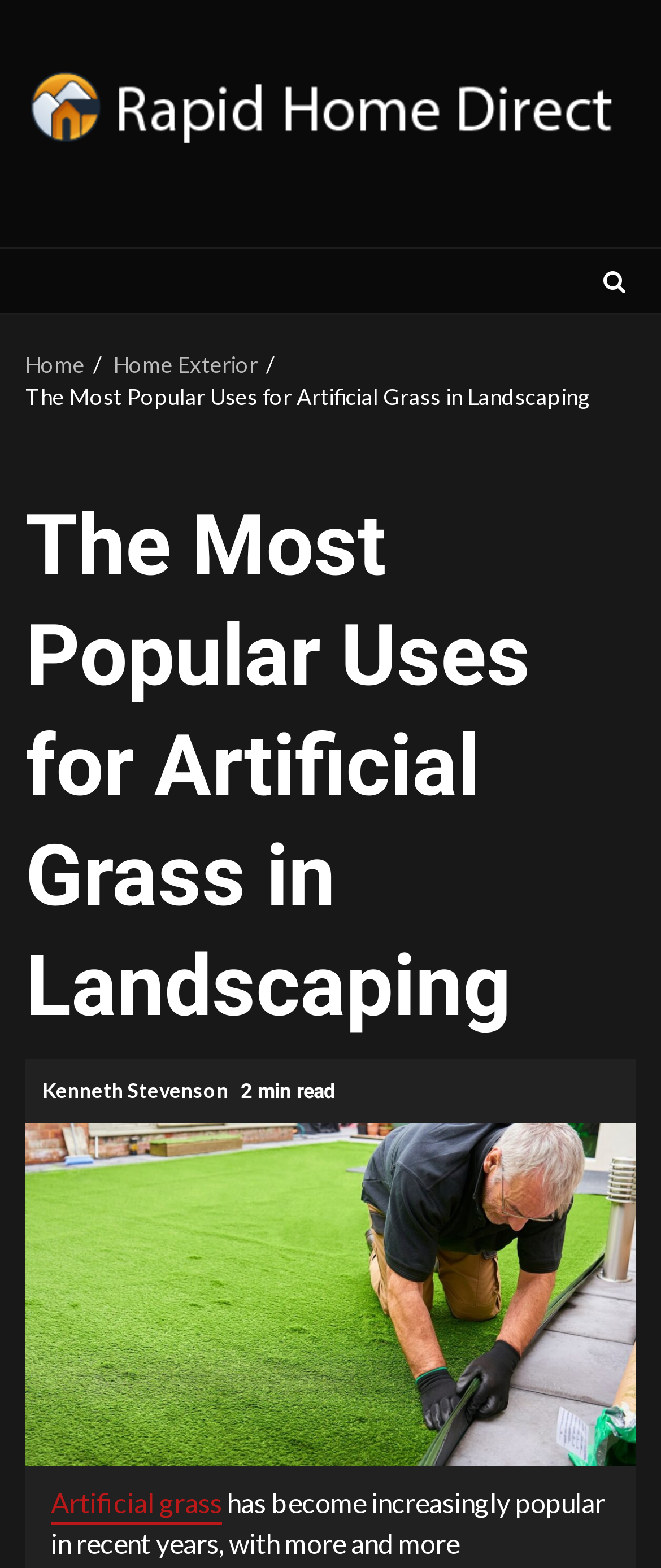Create a detailed description of the webpage's content and layout.

The webpage is about artificial grass and its popular uses in landscaping. At the top left corner, there is a link to "Rapid Home Direct" accompanied by an image with the same name. Below this, there is a navigation section labeled "Breadcrumbs" that contains links to "Home" and "Home Exterior". 

To the right of the navigation section, there is a heading that reads "The Most Popular Uses for Artificial Grass in Landscaping". Below this heading, there is a subheading with the same text, followed by a link to the author "Kenneth Stevenson" and a text indicating the reading time, "2 min read". 

Further down, there is a large image that takes up most of the width of the page, labeled "Untitled design". At the very bottom of the page, there is a link to "Artificial grass". The meta description suggests that the webpage will discuss the increasing popularity of artificial grass as a landscaping solution and its low maintenance.